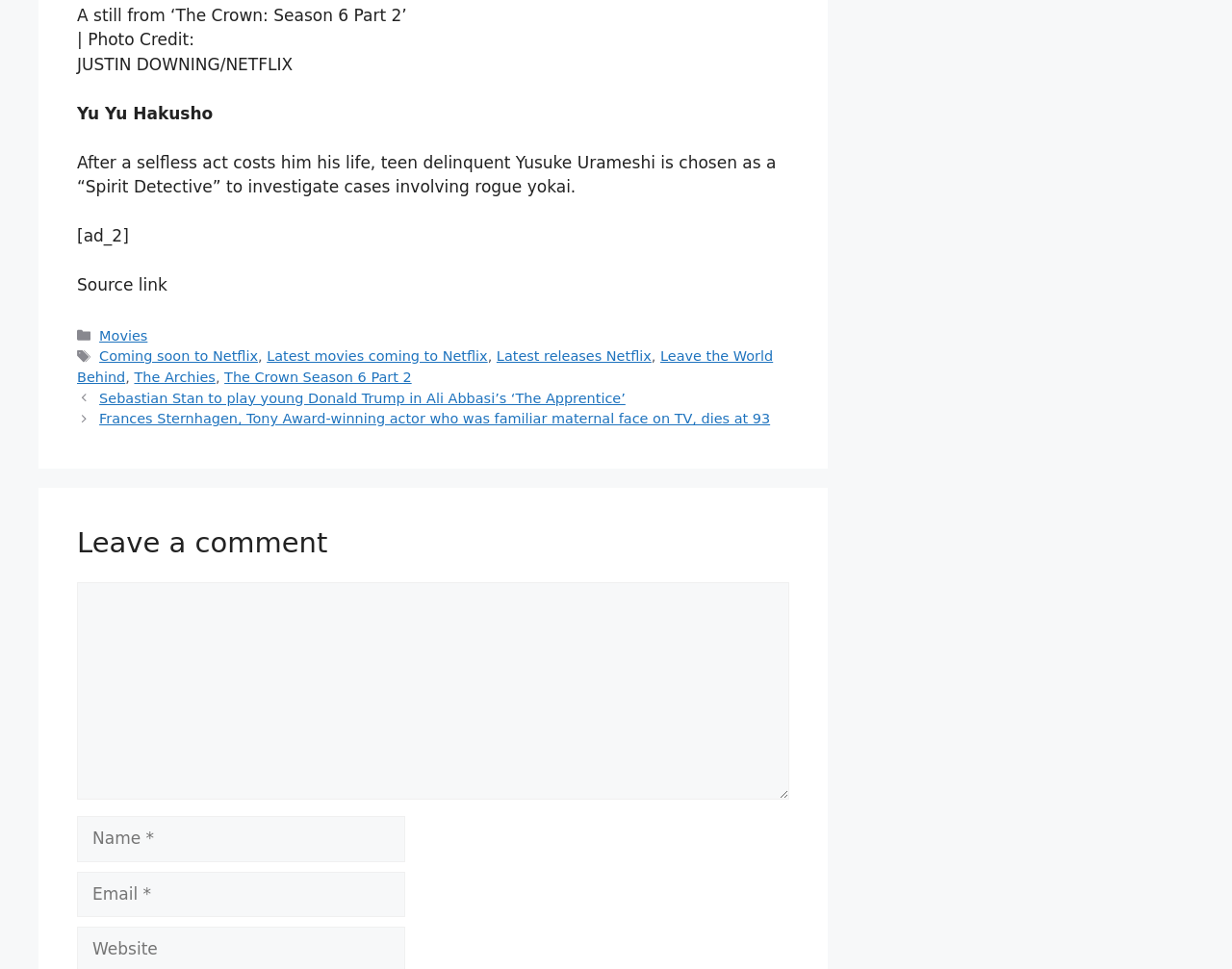Please provide the bounding box coordinates for the element that needs to be clicked to perform the following instruction: "Click the https://www.nedfi.com/ link". The coordinates should be given as four float numbers between 0 and 1, i.e., [left, top, right, bottom].

None